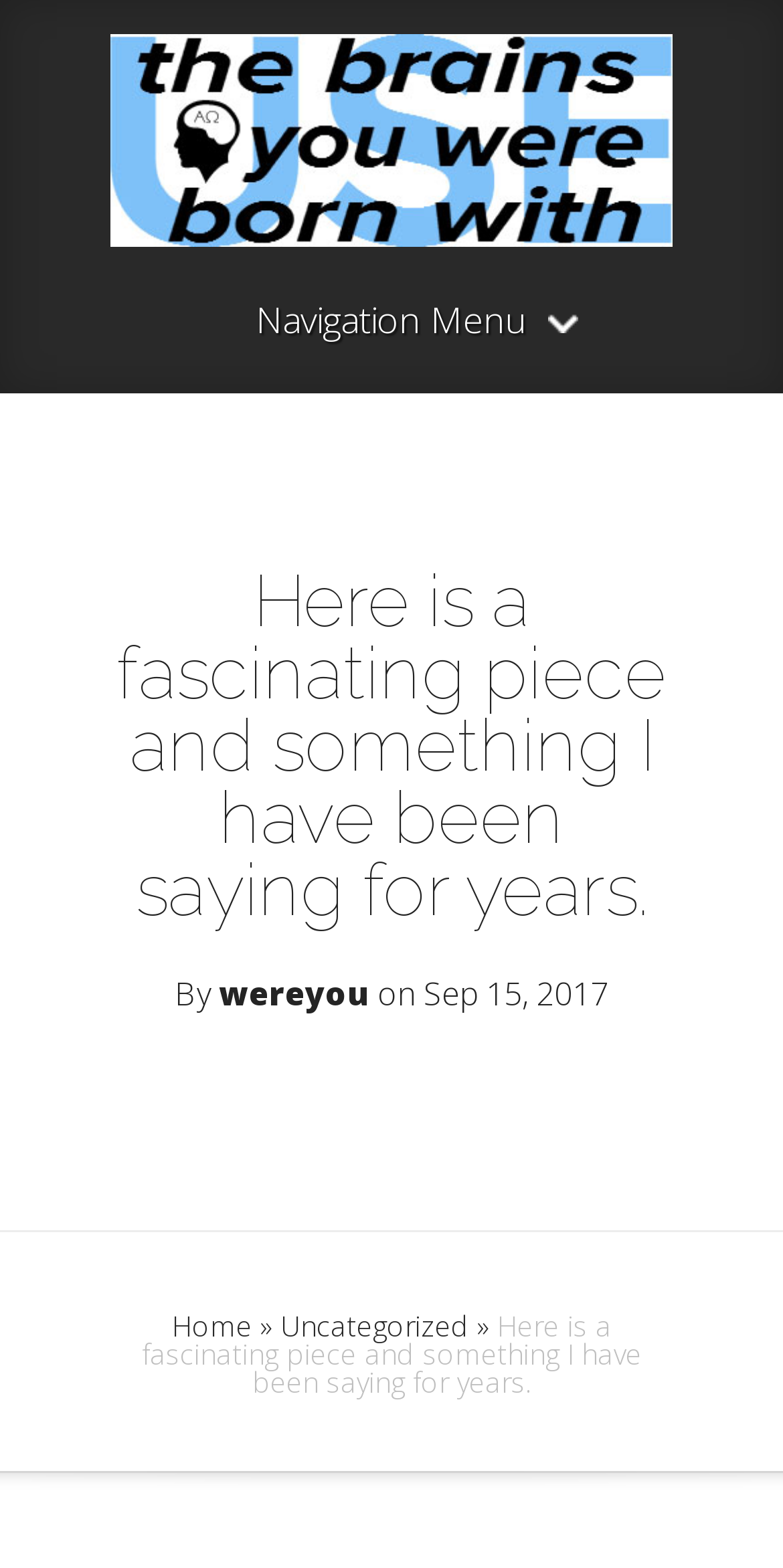What is the category of the article?
Using the image, answer in one word or phrase.

Uncategorized